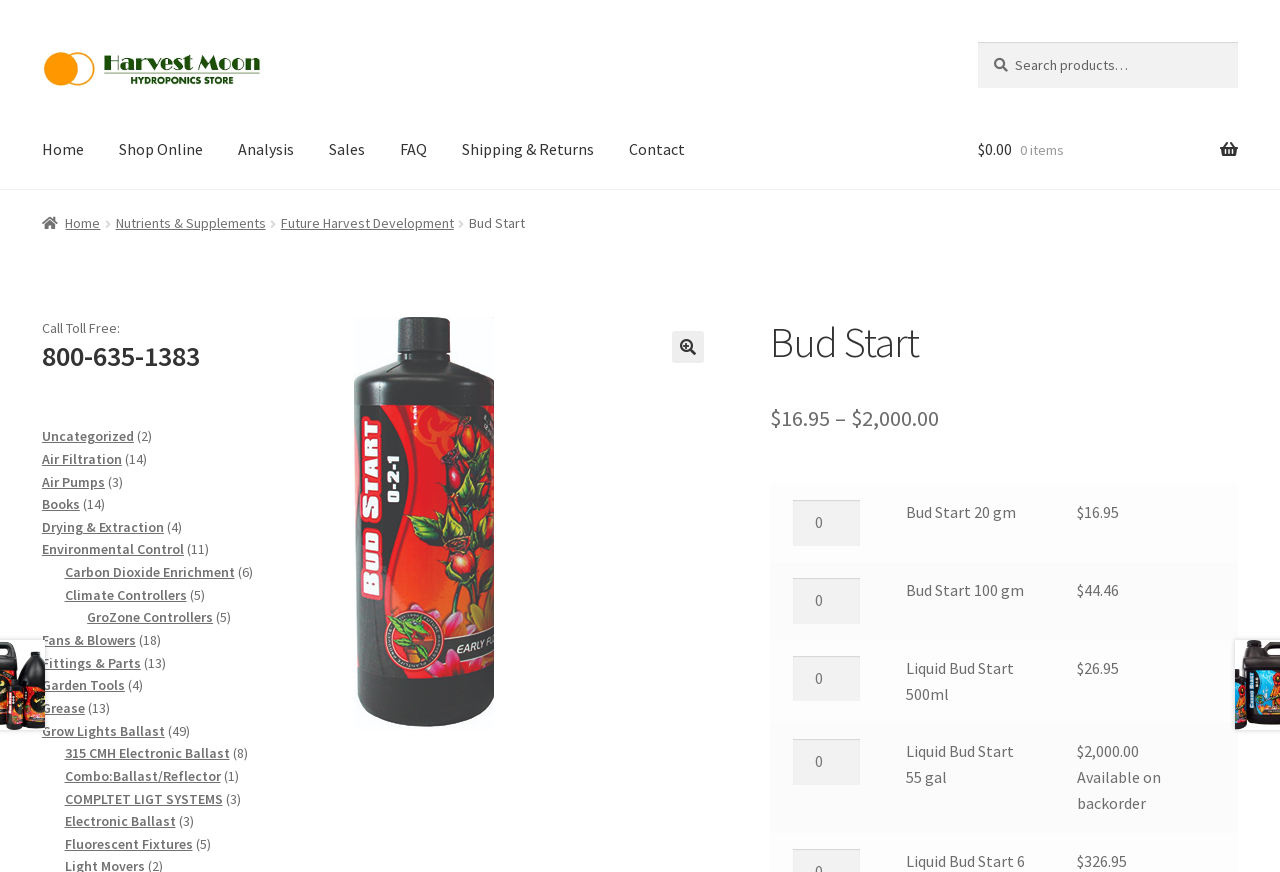Provide a thorough description of this webpage.

This webpage is about a product called "Bud Start" (also known as "Crystal Plus") which is a fertilizer blend for hydroponic gardening. The page is from the online store "Harvest Moon Hydroponics".

At the top of the page, there are two links to skip to navigation and content. Below that, there is a logo image and a search bar with a search button. The navigation menu is located on the top-right side of the page, with links to various categories such as "Home", "Shop Online", "Analysis", "Sales", "FAQ", and more.

The main content of the page is divided into sections. The first section displays the product name "Bud Start" with a price range of $16.95 to $2,000.00. Below that, there is a table with four rows, each representing a different product variation with its quantity, name, and price. The quantities can be adjusted using spin buttons.

On the left side of the page, there is a section with links to various categories, including "Uncategorized", "Air Filtration", and "Air Pumps", along with the number of products in each category.

At the bottom of the page, there is a section with contact information, including a toll-free phone number and a link to the store's homepage.